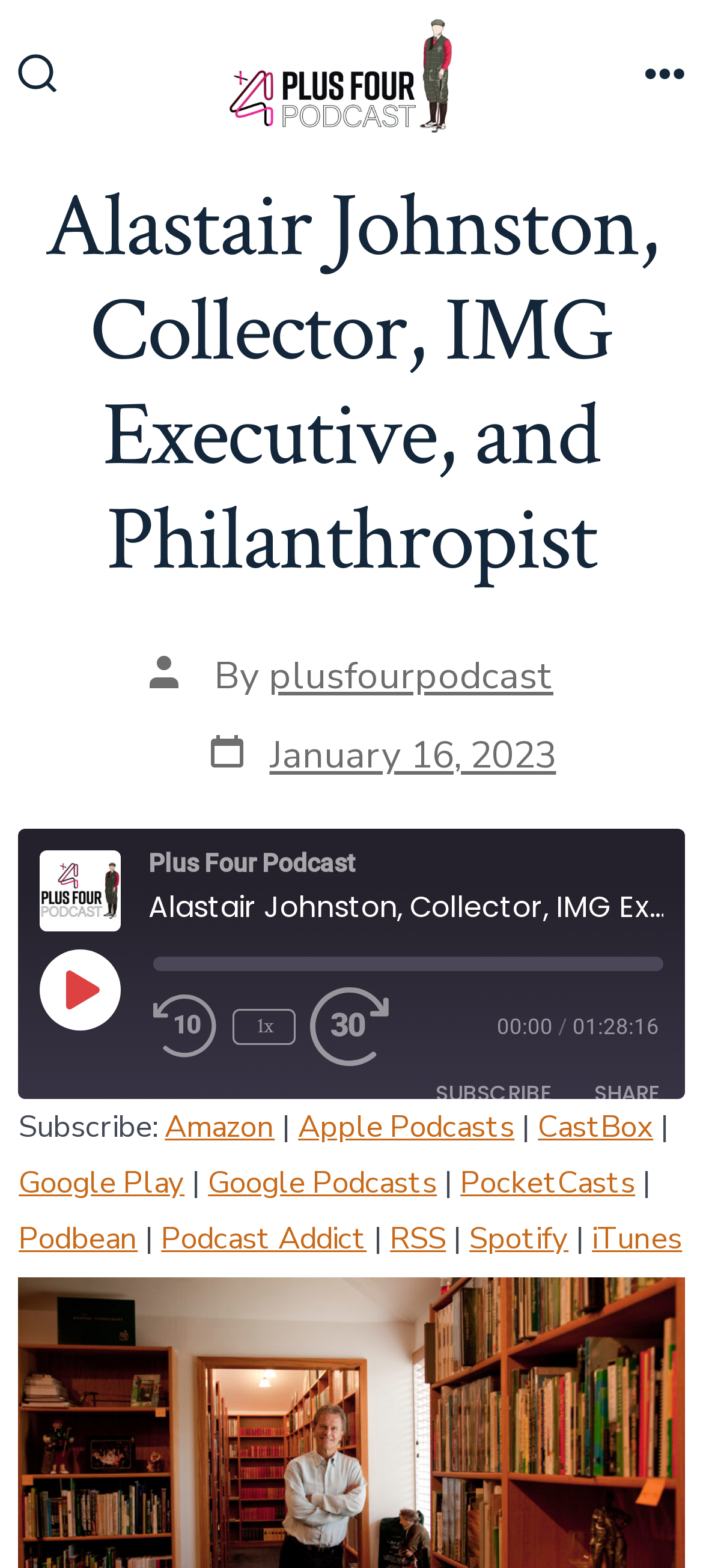Identify the bounding box coordinates of the clickable region required to complete the instruction: "Rewind 10 seconds". The coordinates should be given as four float numbers within the range of 0 and 1, i.e., [left, top, right, bottom].

[0.219, 0.63, 0.311, 0.681]